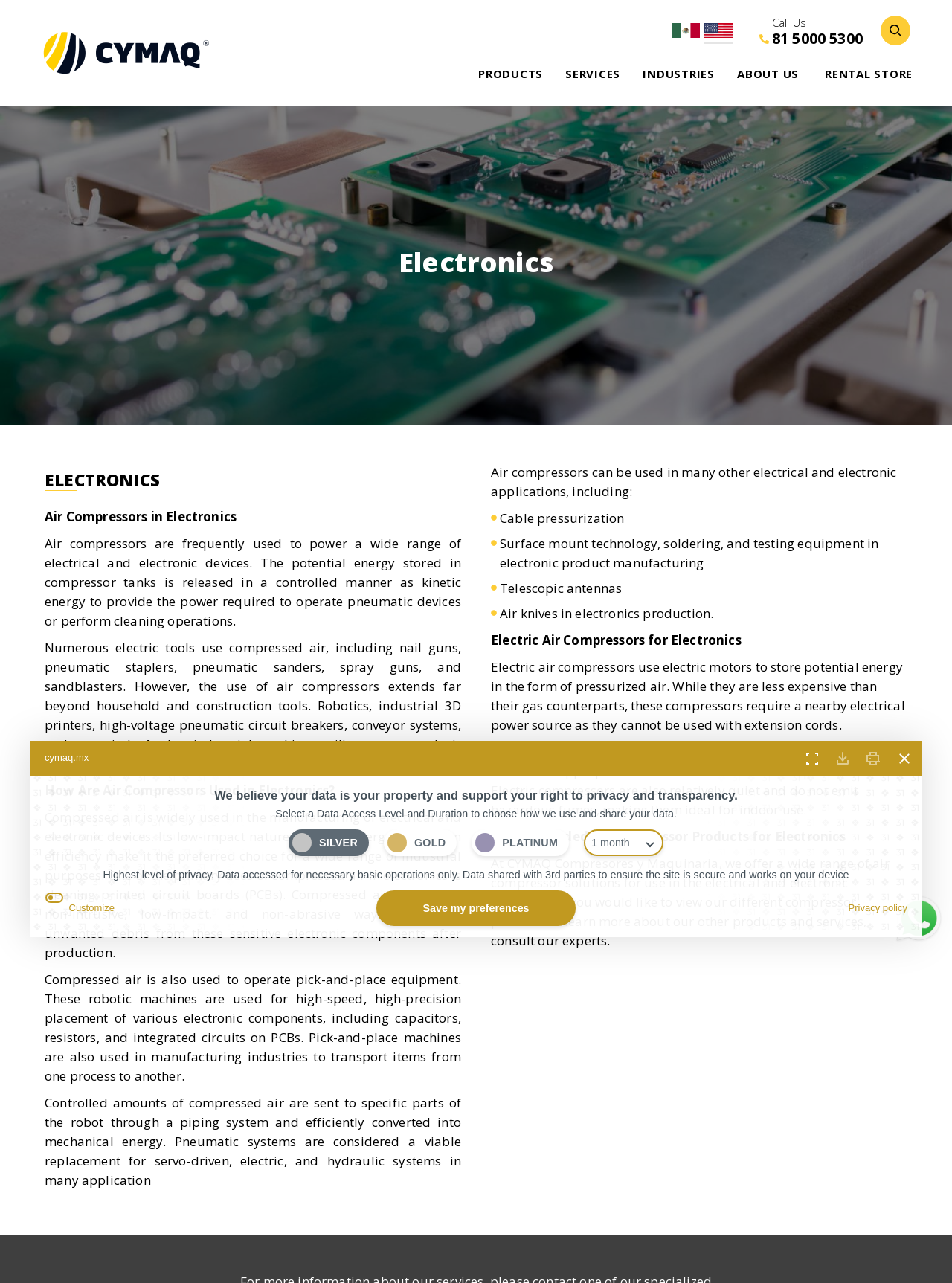What is the benefit of electric air compressors?
Using the image, give a concise answer in the form of a single word or short phrase.

Quiet and no fumes